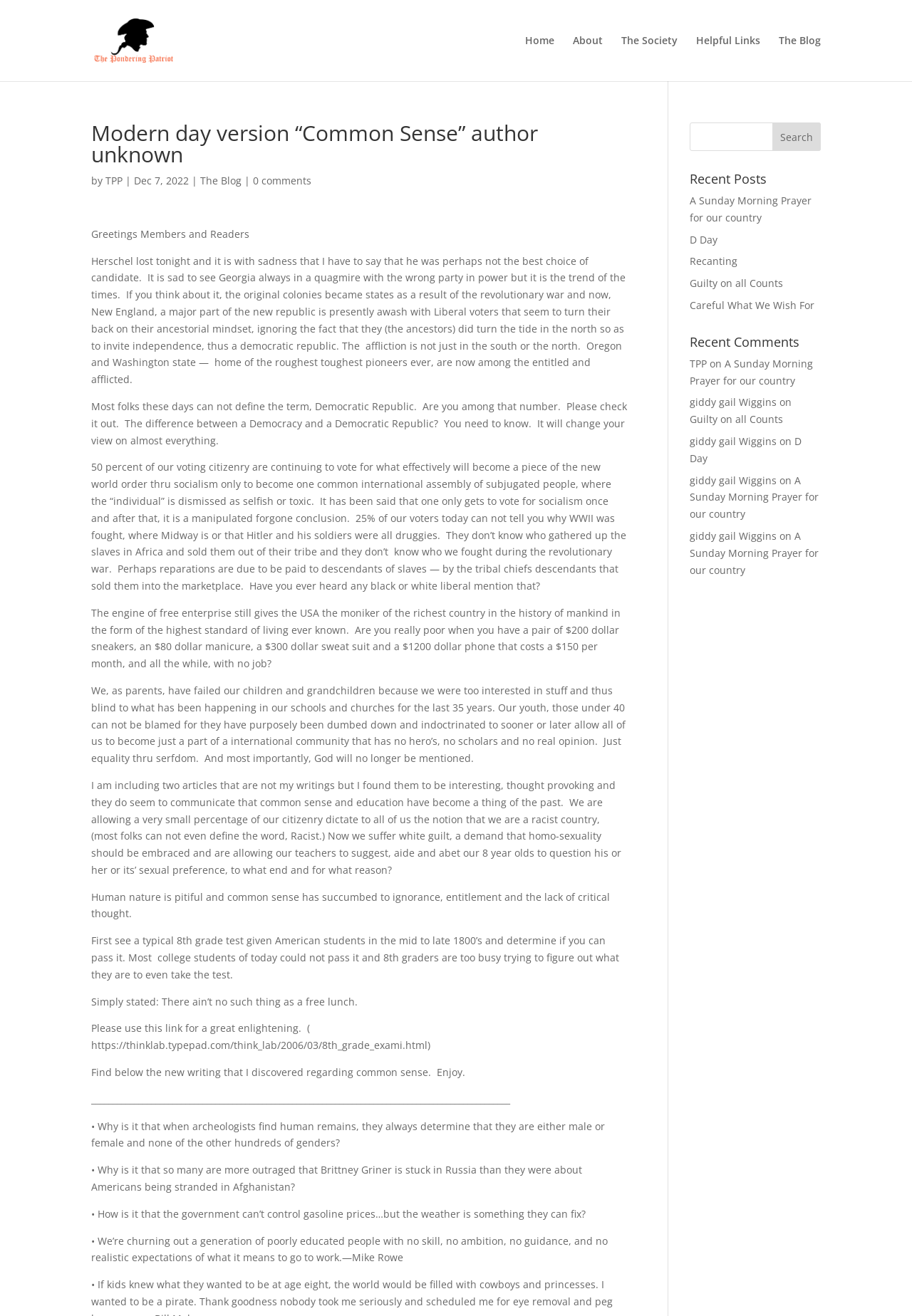Determine the main headline of the webpage and provide its text.

Modern day version “Common Sense” author unknown